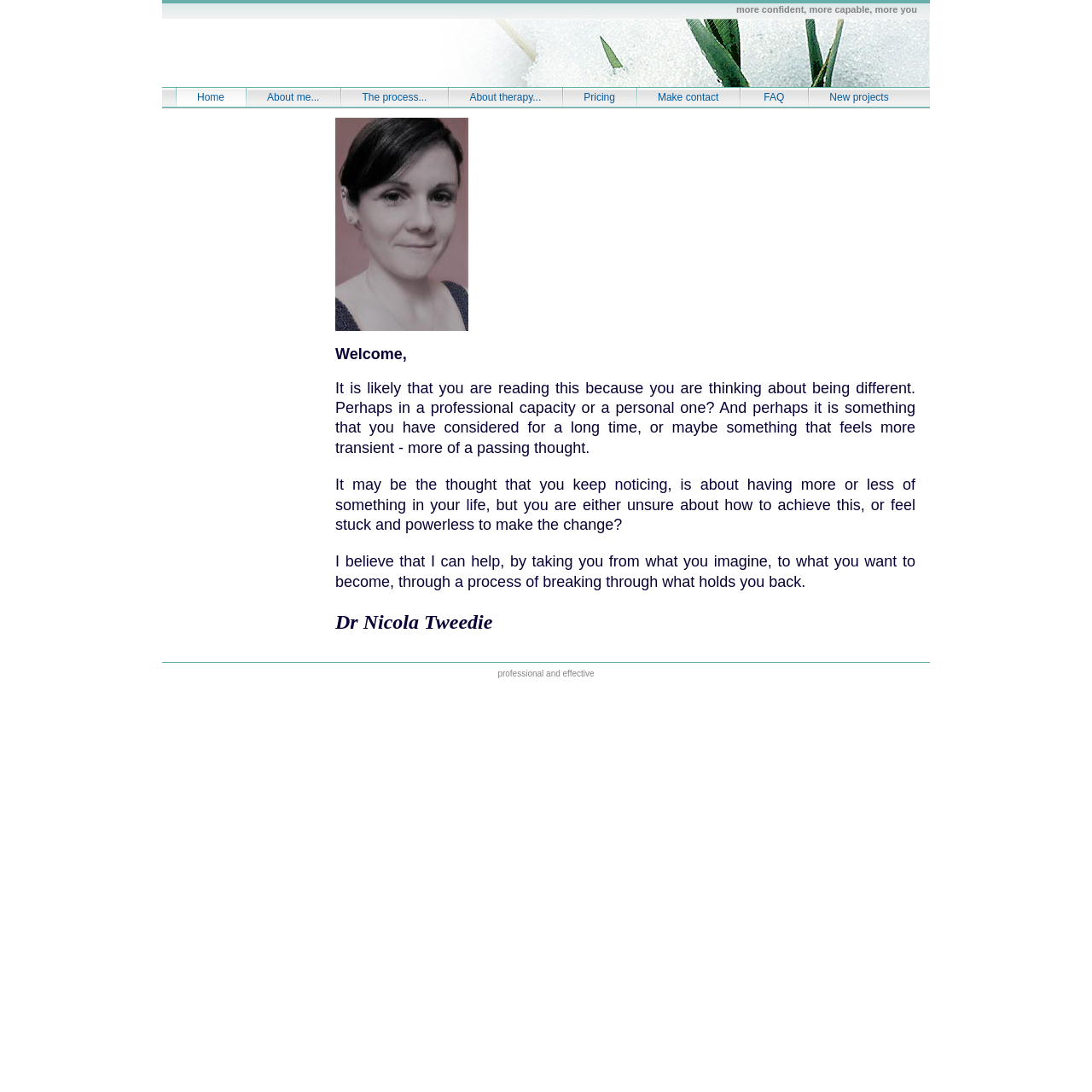Offer a detailed explanation of the webpage layout and contents.

The webpage is about Dr. Nicola Tweedie, a clinical psychologist offering therapy, consultancy, and supervision services in Sussex. At the top of the page, there is a heading that reads "more confident, more capable, more you". Below this heading, there is a navigation menu with seven links: "Home", "About me...", "The process...", "About therapy...", "Pricing", "Make contact", and "FAQ".

The main content of the page is divided into two sections. On the left side, there is a table with a single row and two columns. The left column is empty, while the right column contains a welcome message from Dr. Nicola Tweedie. The message is a lengthy paragraph that introduces Dr. Tweedie's services and her approach to helping clients achieve their goals. Above the welcome message, there is a small image.

The welcome message is divided into several paragraphs, each with a clear and concise structure. The text is easy to read, and the language is professional and approachable. The tone is encouraging and supportive, with Dr. Tweedie expressing her confidence in her ability to help clients overcome their challenges.

At the bottom of the page, there is a short phrase that reads "professional and effective". Overall, the webpage has a clean and simple design, with a focus on providing clear and concise information about Dr. Tweedie's services and approach.